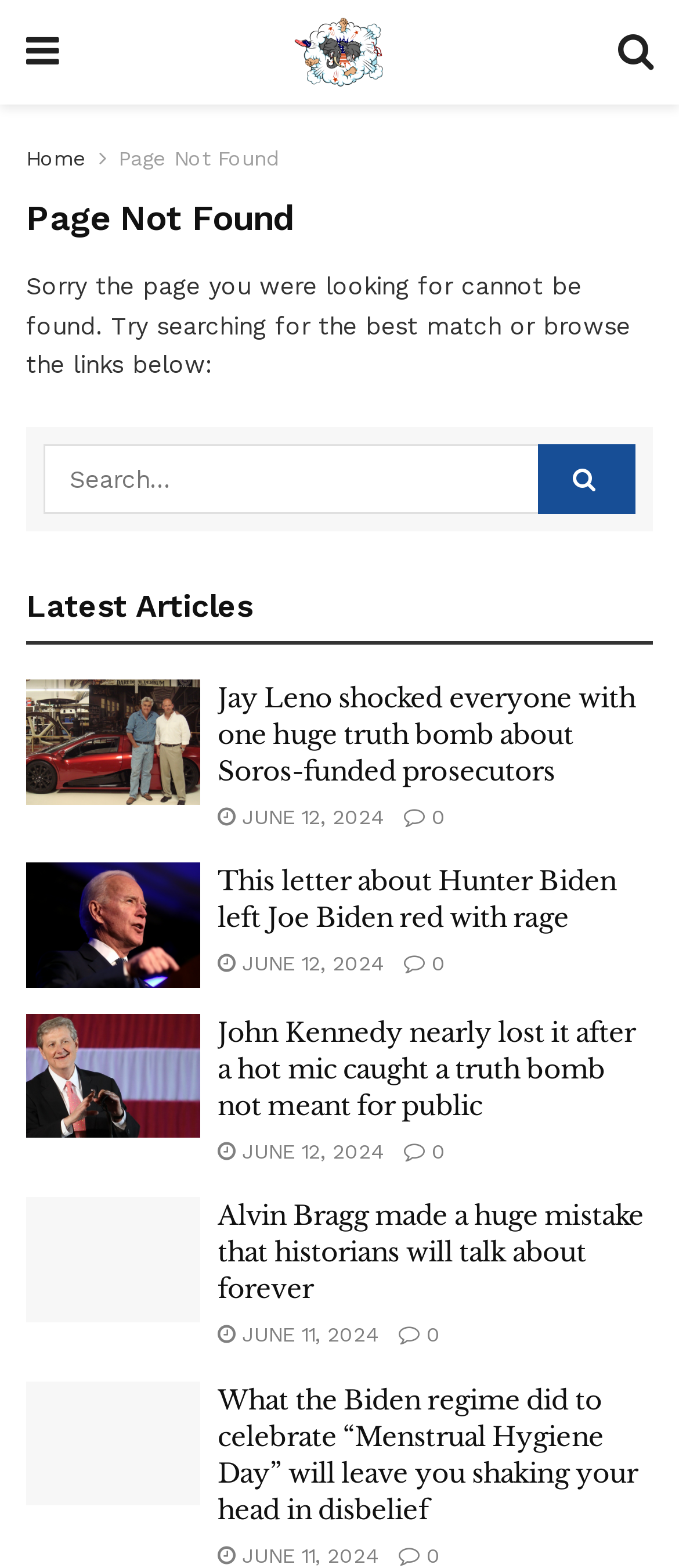Summarize the webpage comprehensively, mentioning all visible components.

This webpage appears to be a news website, specifically a page that displays a "Page Not Found" error. At the top left corner, there is a link with a icon and the text "Political Animal News", which is also an image. To the right of this, there is a link with a icon. Below these links, there is a heading that reads "Page Not Found" and a paragraph of text that apologizes for the page not being found and suggests searching for the best match or browsing the links below.

Below this text, there is a search bar with a textbox and a search button. To the right of the search bar, there is a heading that reads "Latest Articles". Below this heading, there are four articles displayed, each with a link, a heading, and an image. The articles are arranged vertically, with the first article at the top and the fourth article at the bottom. Each article has a link with a date and a link with a icon.

The first article has a heading that reads "Jay Leno shocked everyone with one huge truth bomb about Soros-funded prosecutors" and an image. The second article has a heading that reads "This letter about Hunter Biden left Joe Biden red with rage". The third article has a heading that reads "John Kennedy nearly lost it after a hot mic caught a truth bomb not meant for public". The fourth article has a heading that reads "Alvin Bragg made a huge mistake that historians will talk about forever", and below it, there is another article with a heading that reads "What the Biden regime did to celebrate “Menstrual Hygiene Day” will leave you shaking your head in disbelief".